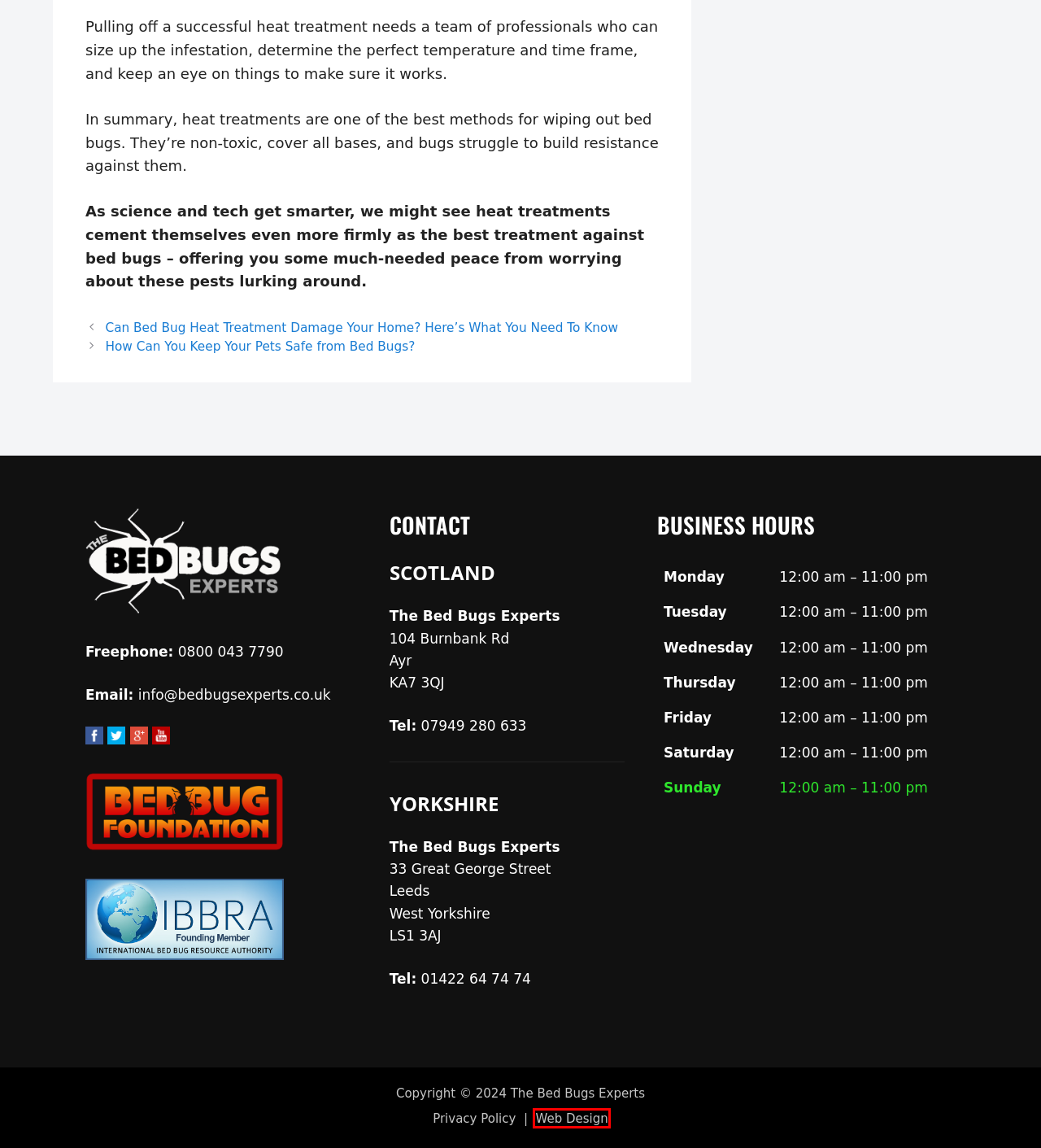You are looking at a screenshot of a webpage with a red bounding box around an element. Determine the best matching webpage description for the new webpage resulting from clicking the element in the red bounding box. Here are the descriptions:
A. Privacy Policy - The Bed Bugs Experts
B. Bed Bug Foundation Sponsors - Bed Bug FoundationBed Bug Foundation
C. Video Gallery - The Bed Bugs Experts
D. The Bed Bugs Experts - Domestic Bed Bug Control Scotland
E. Dream Up Web Design Glasgow | Website Design & Development Glasgow
F. How Can You Keep Your Pets Safe from Bed Bugs? - The Bed Bugs Experts
G. The Bed Bug Experts - Do-It-Yourself Bed Bug Treatment
H. Can Bed Bug Heat Treatment Damage Your Home? Here's What You Need To Know - The Bed Bugs Experts

E